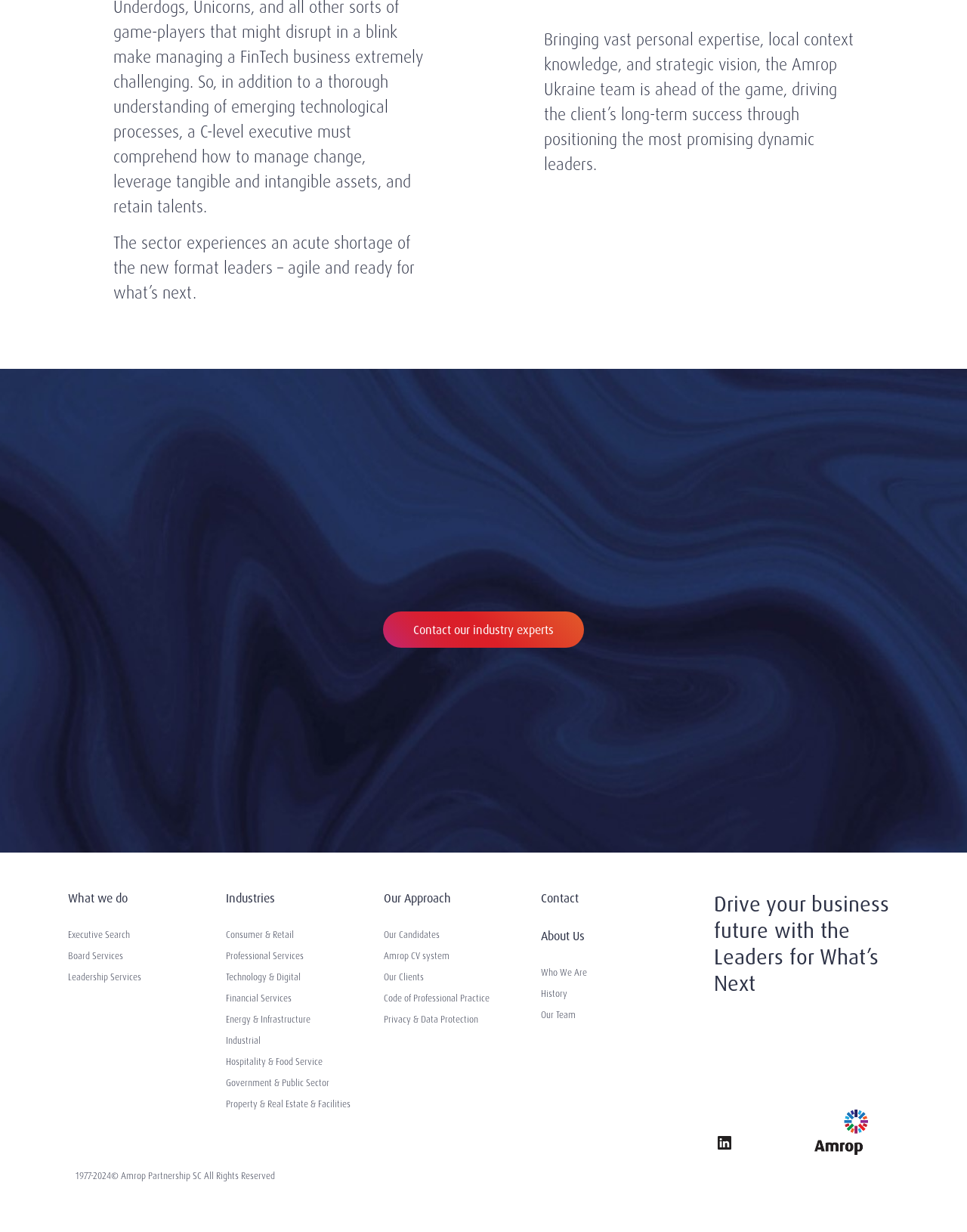What is the name of the company mentioned on this webpage?
Please provide a comprehensive answer based on the details in the screenshot.

The company name 'Amrop' is mentioned multiple times on the webpage, including in the text 'Amrop Ukraine team' and 'Amrop CV system', and also appears in the logo at the bottom of the page.